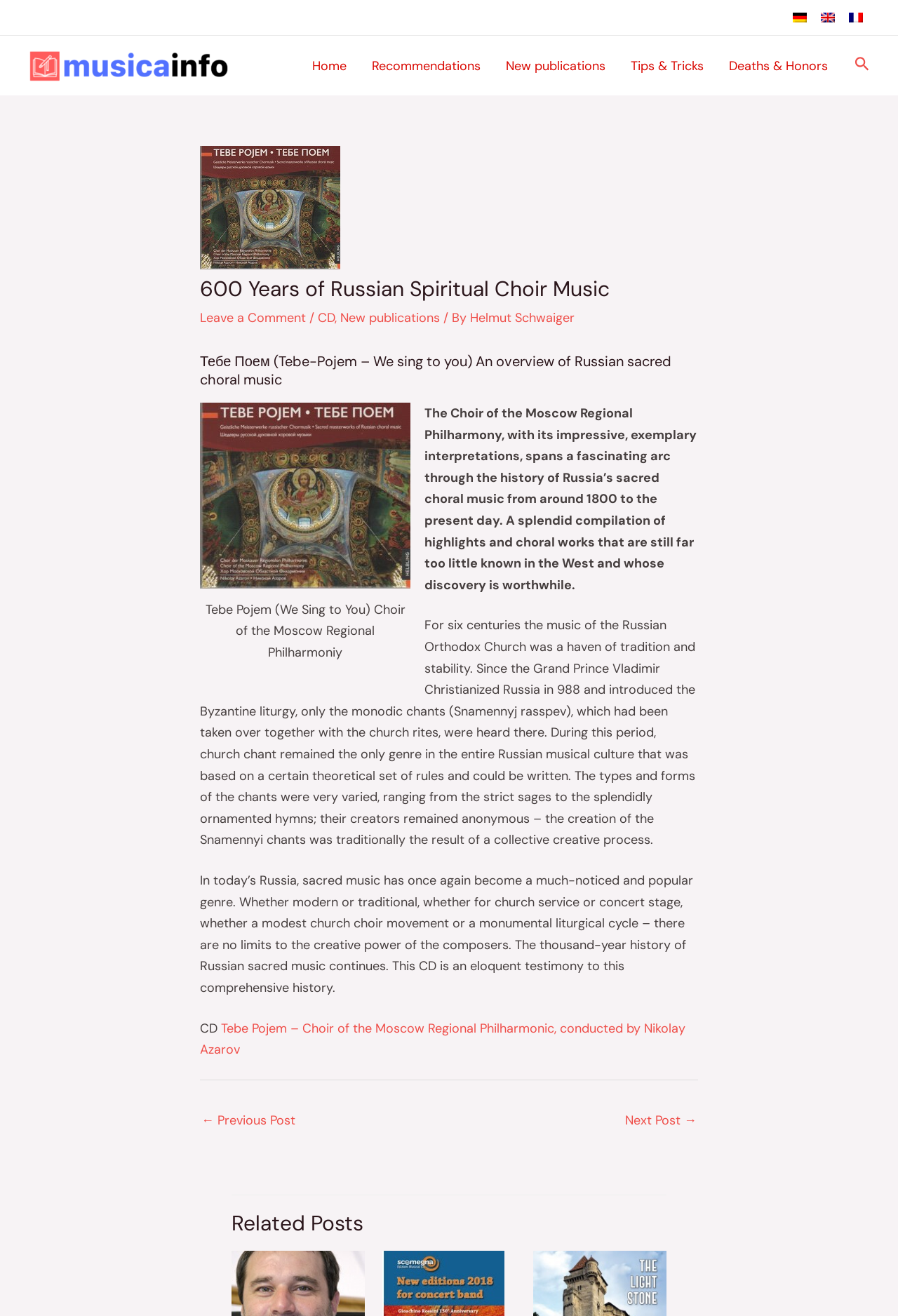Please extract the webpage's main title and generate its text content.

600 Years of Russian Spiritual Choir Music